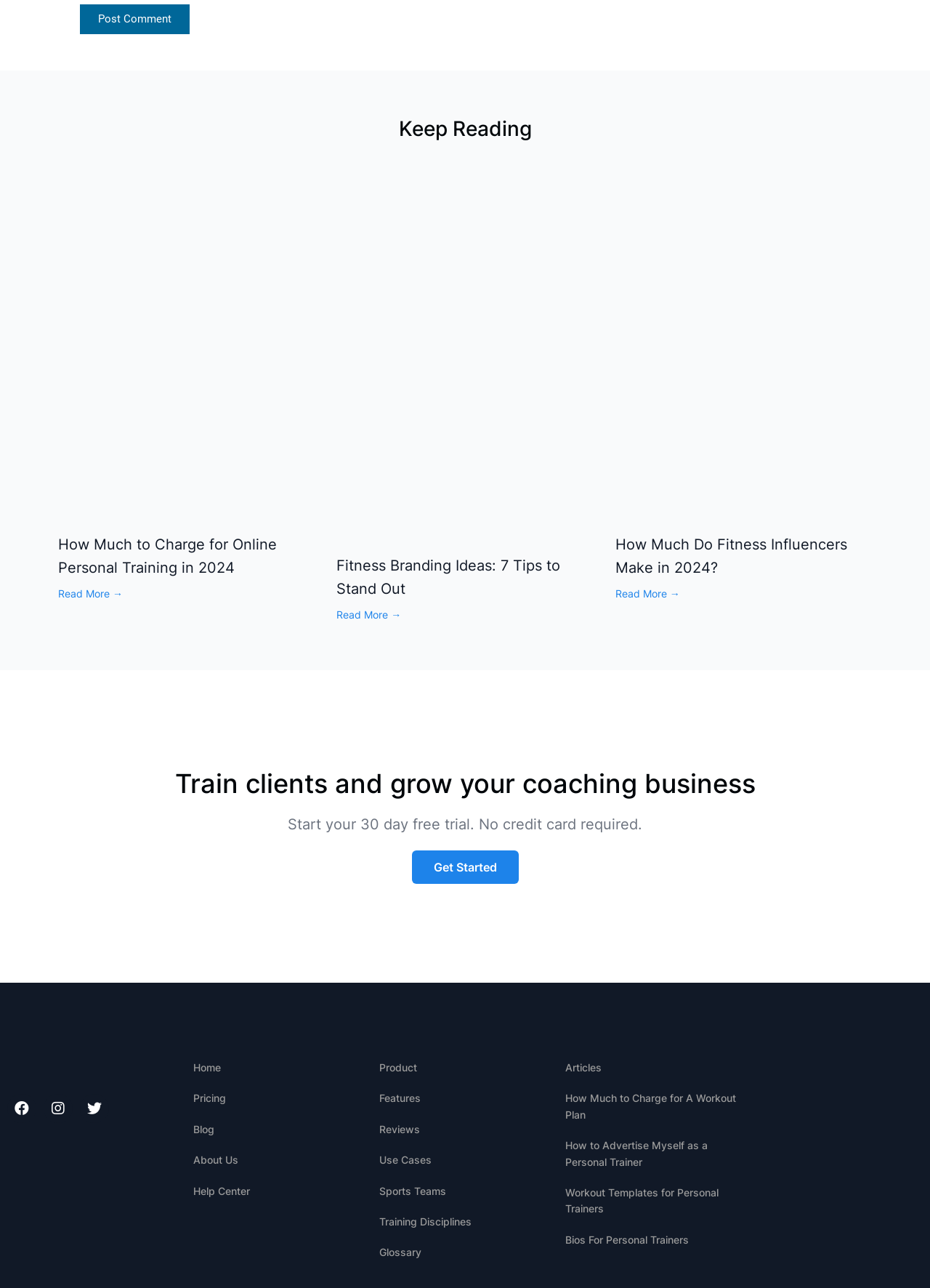How many social media links are present at the bottom of the webpage?
Refer to the image and answer the question using a single word or phrase.

4